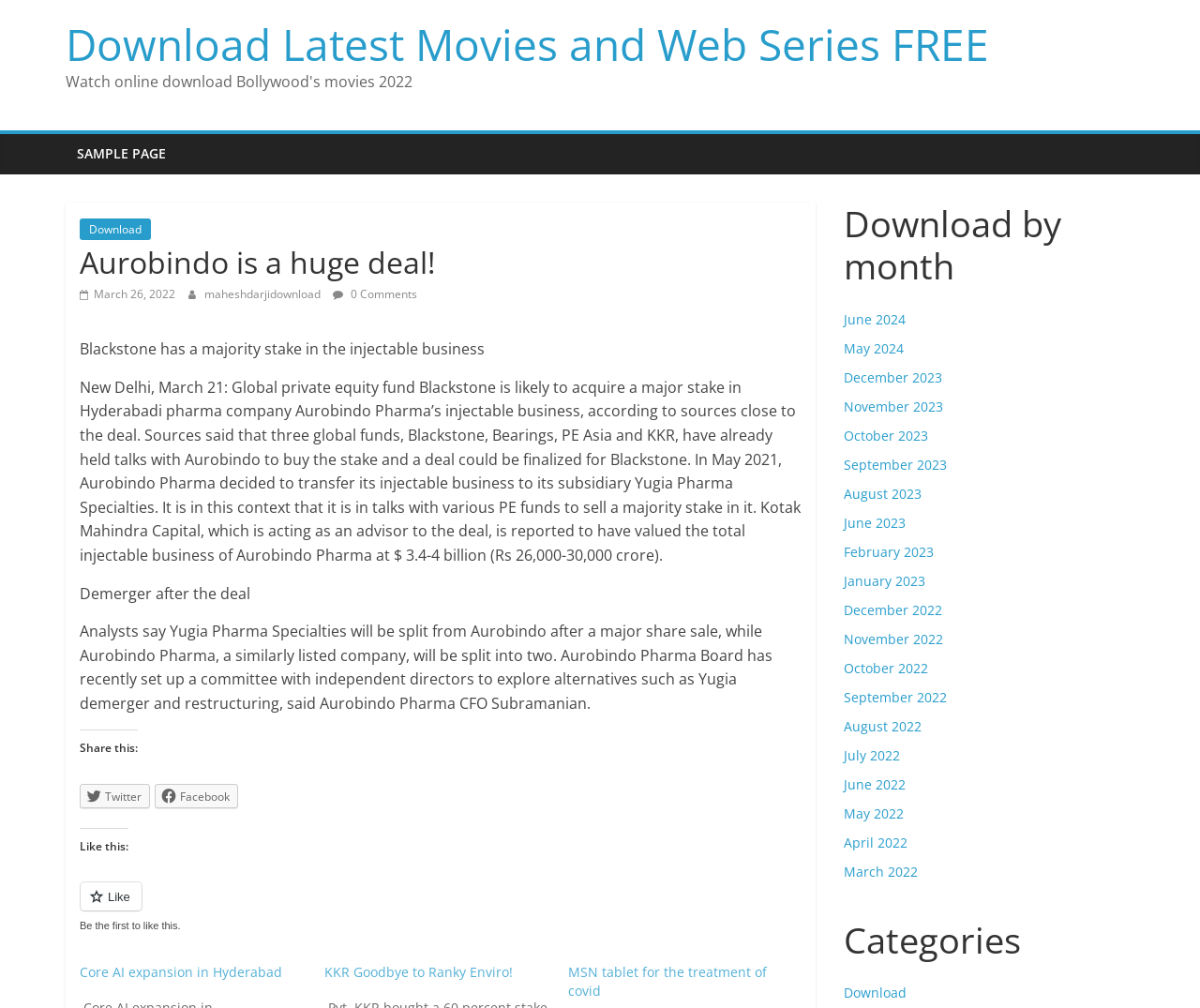What is the purpose of the 'Download by month' section?
Please look at the screenshot and answer using one word or phrase.

To download content by month